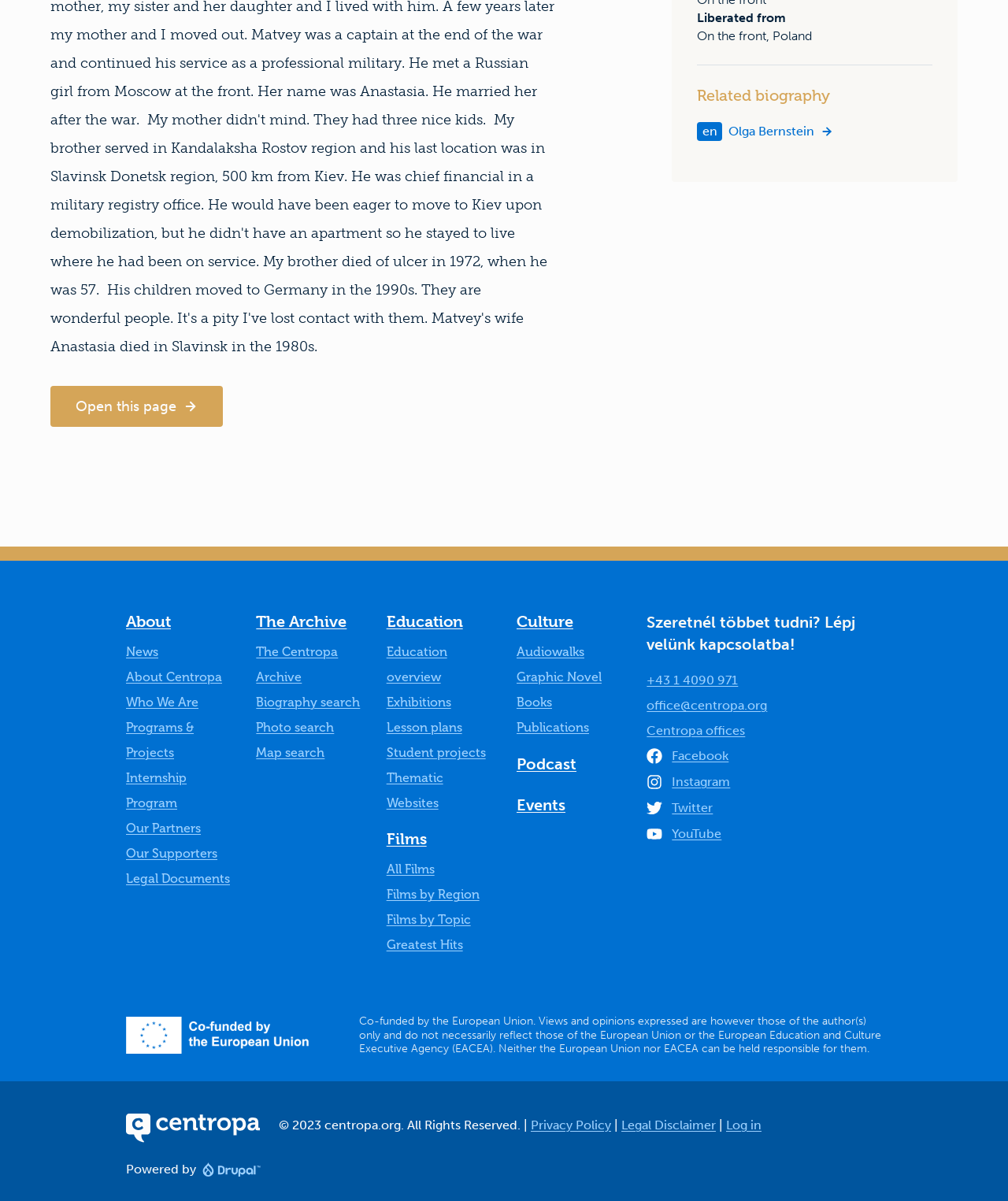Provide the bounding box coordinates for the specified HTML element described in this description: "Who We Are". The coordinates should be four float numbers ranging from 0 to 1, in the format [left, top, right, bottom].

[0.125, 0.578, 0.197, 0.591]